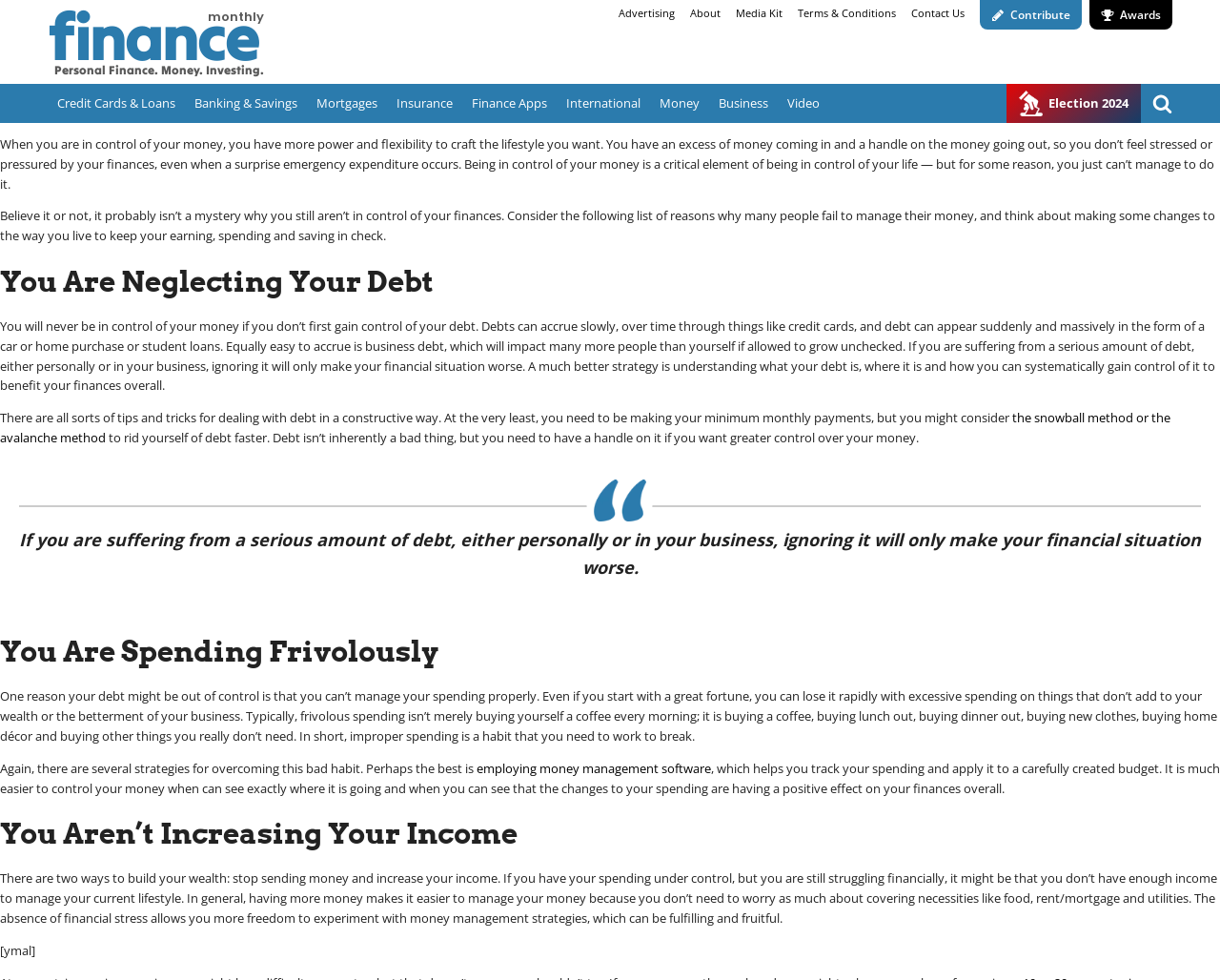Could you please study the image and provide a detailed answer to the question:
What is the main topic of this webpage?

Based on the webpage content, it appears to be discussing personal finance, money management, and investing, which suggests that the main topic of this webpage is personal finance.